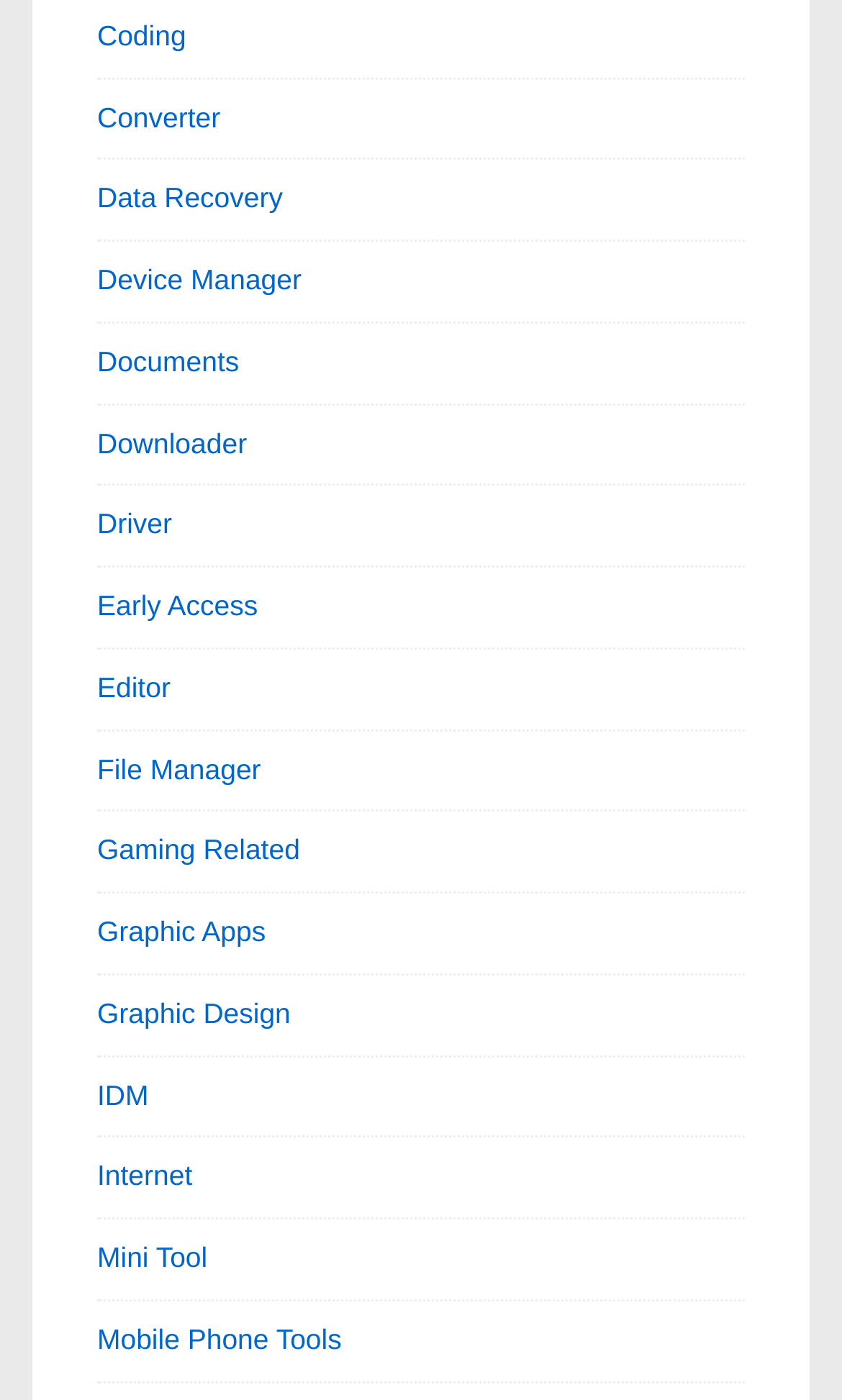Reply to the question with a brief word or phrase: How many categories are listed on the webpage?

17